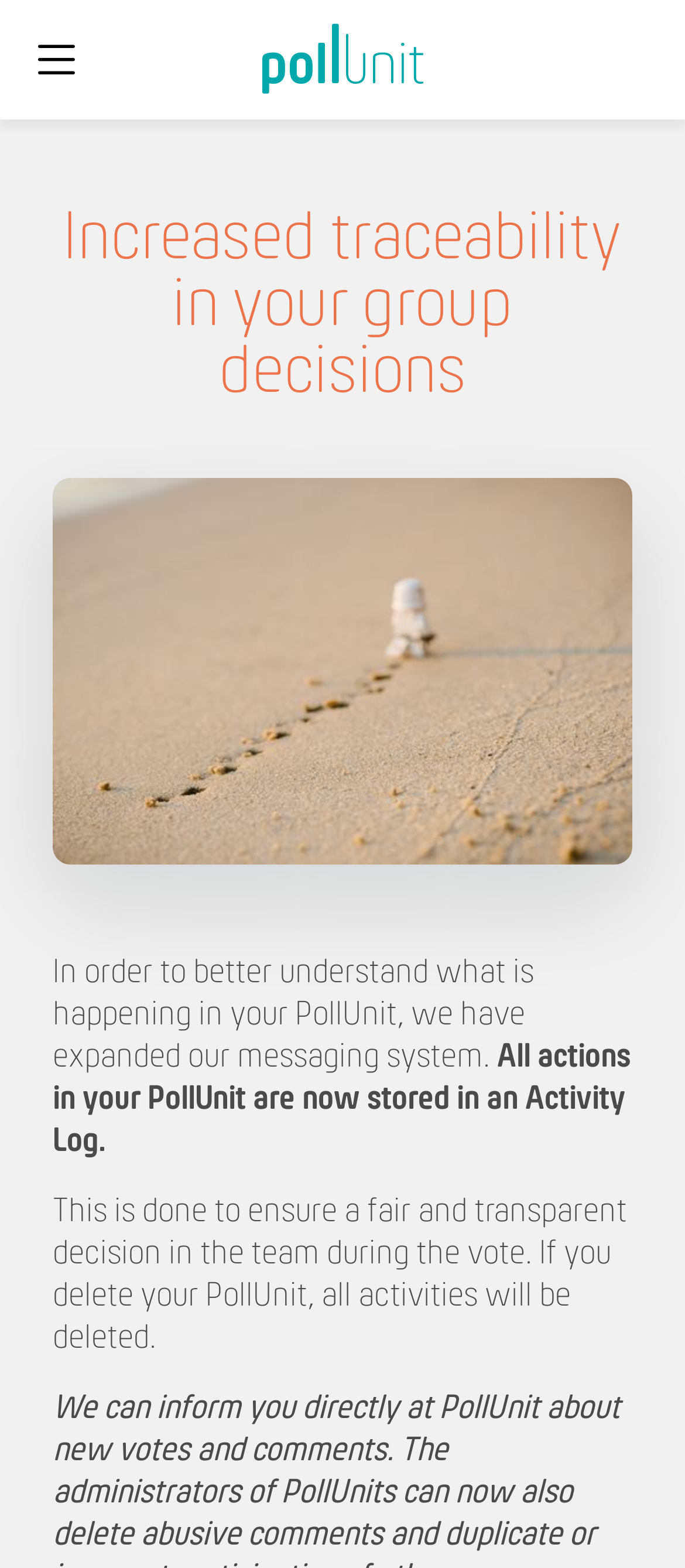Extract the bounding box coordinates for the described element: "aria-label="PollUnit Home Page"". The coordinates should be represented as four float numbers between 0 and 1: [left, top, right, bottom].

[0.333, 0.007, 0.667, 0.083]